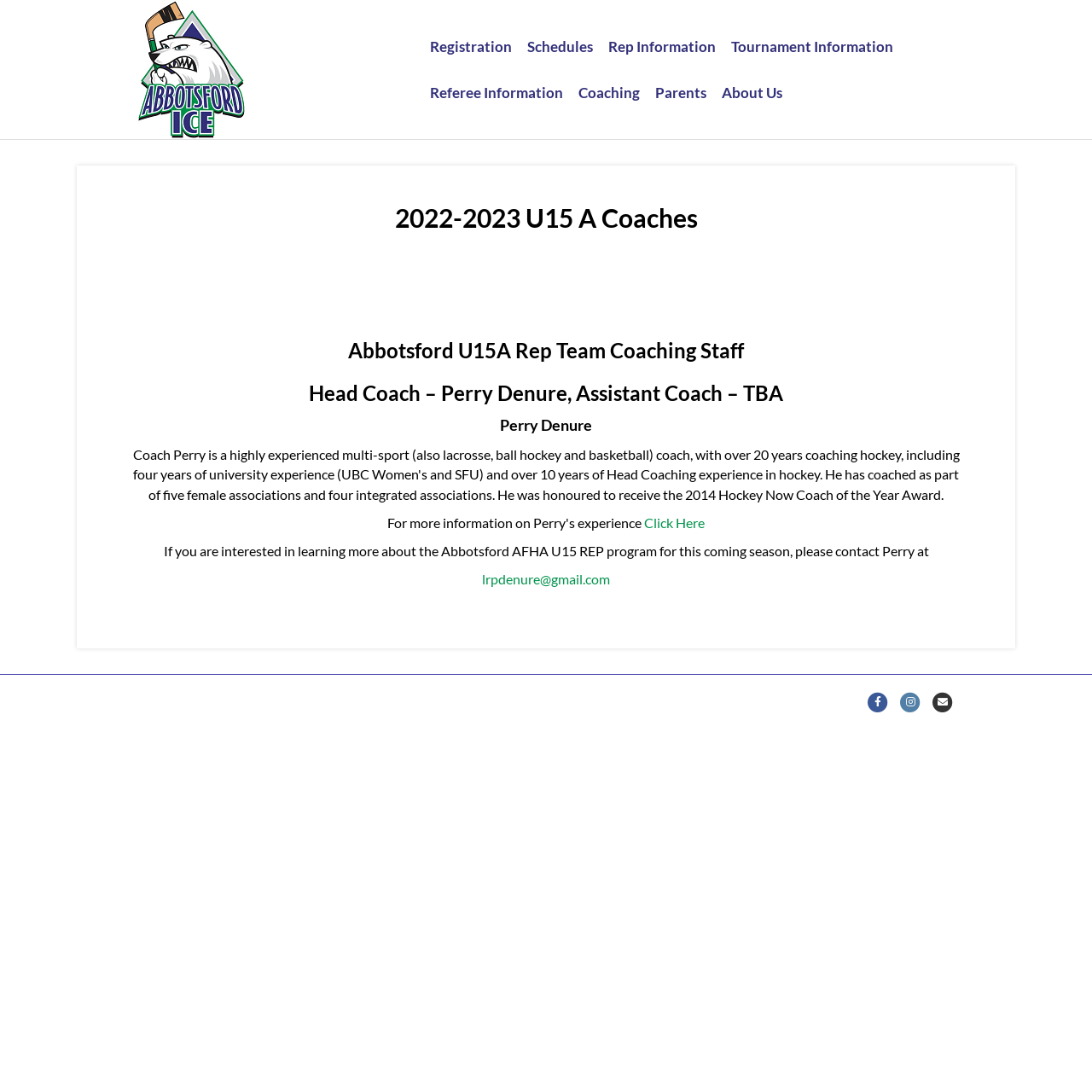Based on the element description "alt="Abbotsford Female Hockey Association"", predict the bounding box coordinates of the UI element.

[0.125, 0.054, 0.225, 0.069]